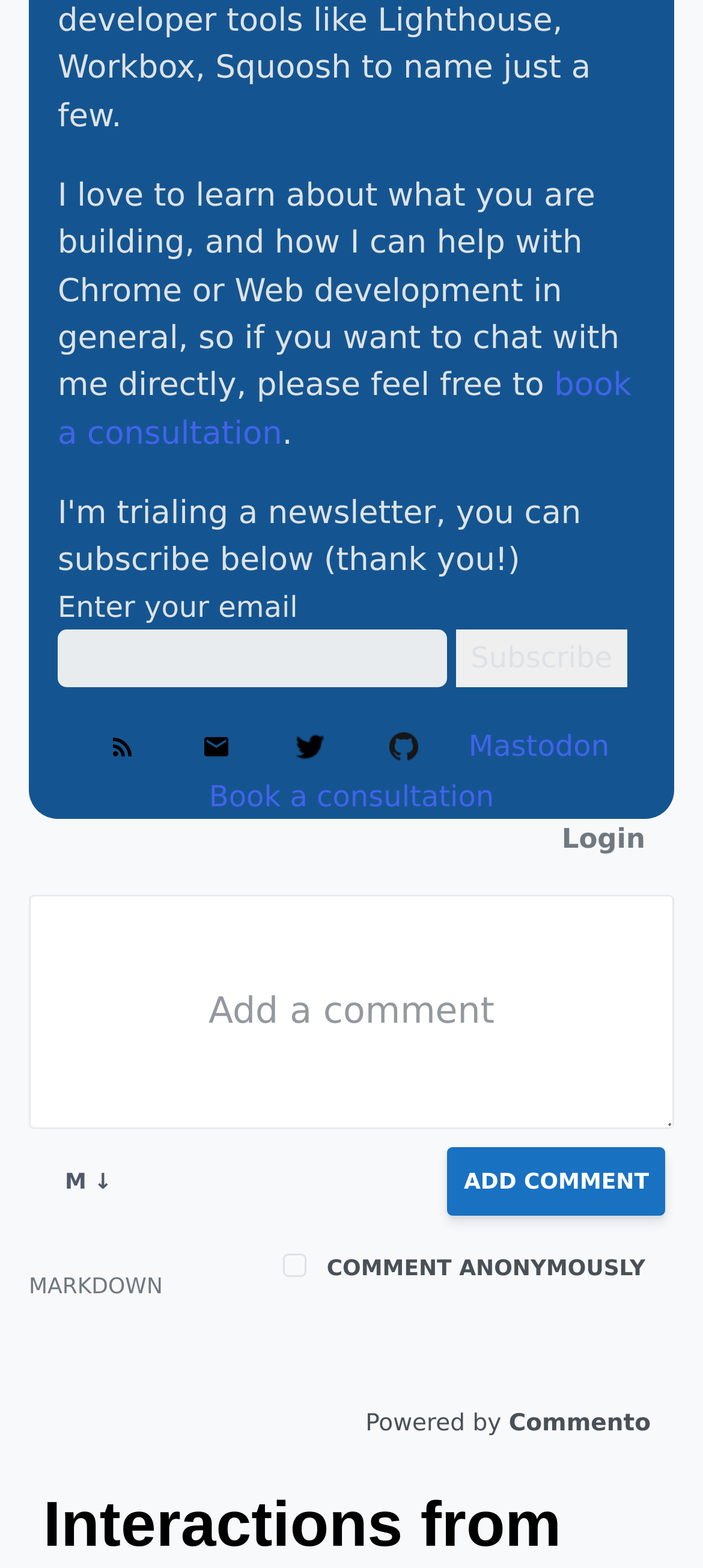Using the description "Commento", locate and provide the bounding box of the UI element.

[0.507, 0.891, 0.938, 0.927]